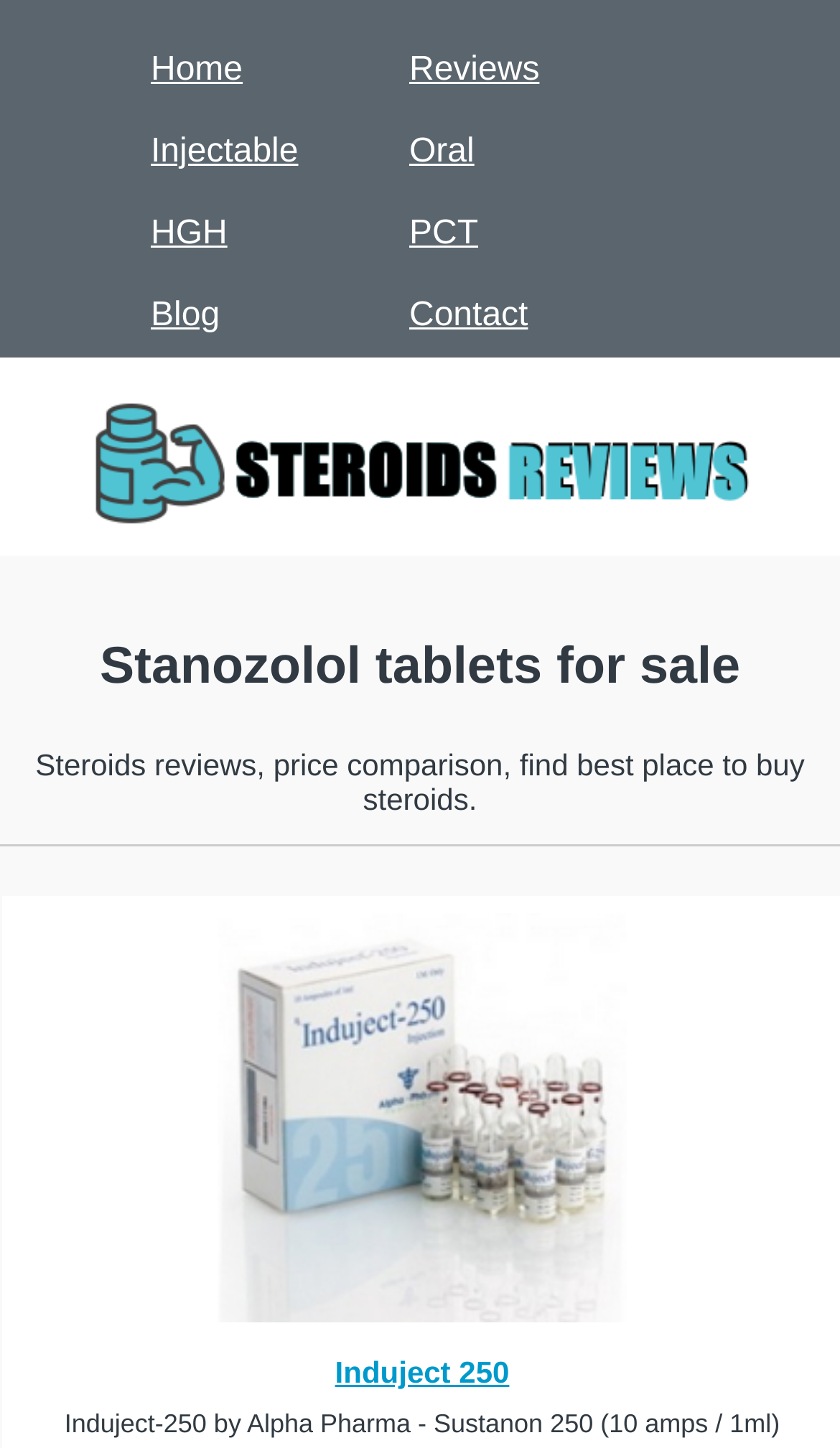Please identify the bounding box coordinates of the element that needs to be clicked to execute the following command: "Click on Contact". Provide the bounding box using four float numbers between 0 and 1, formatted as [left, top, right, bottom].

[0.462, 0.19, 0.654, 0.245]